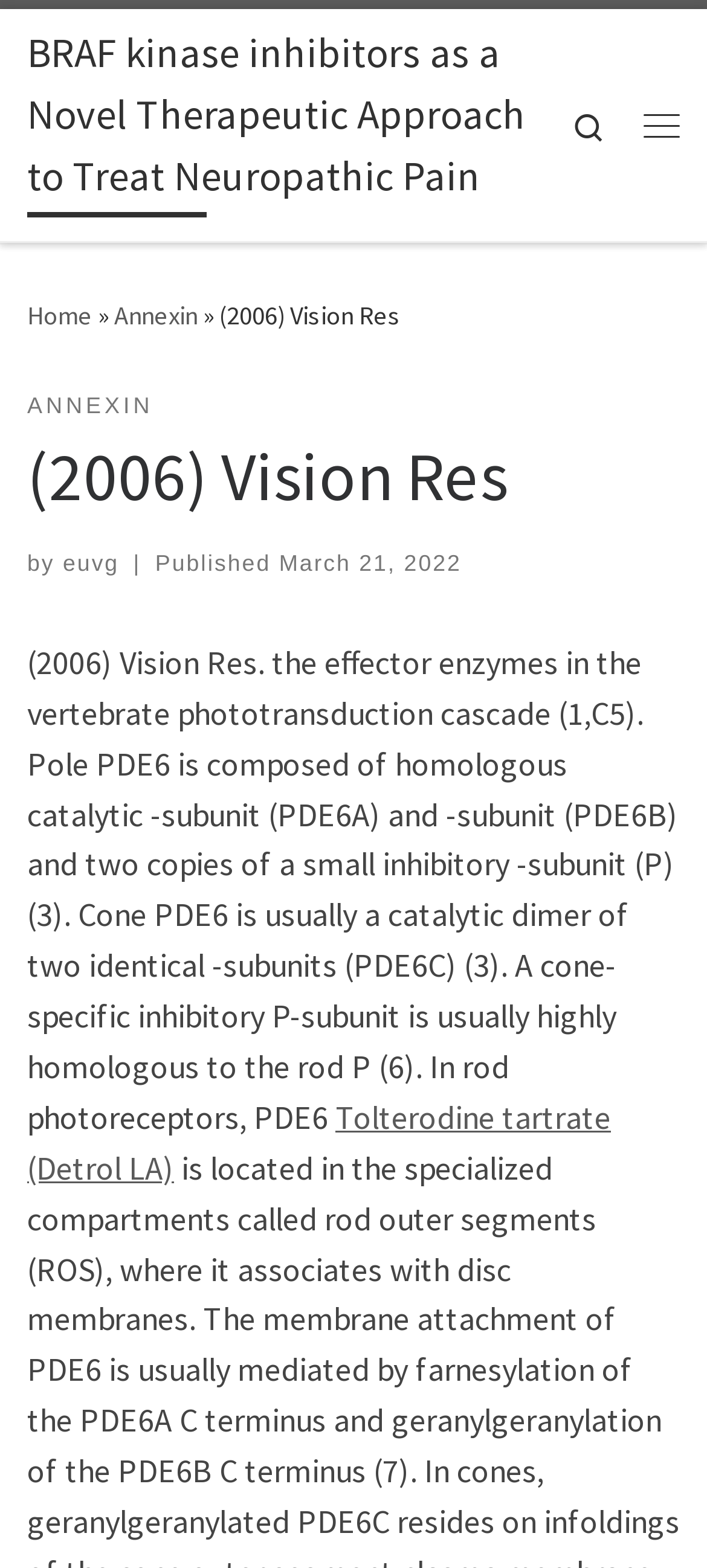What is mentioned as an effector enzyme in the vertebrate phototransduction cascade?
Observe the image and answer the question with a one-word or short phrase response.

PDE6